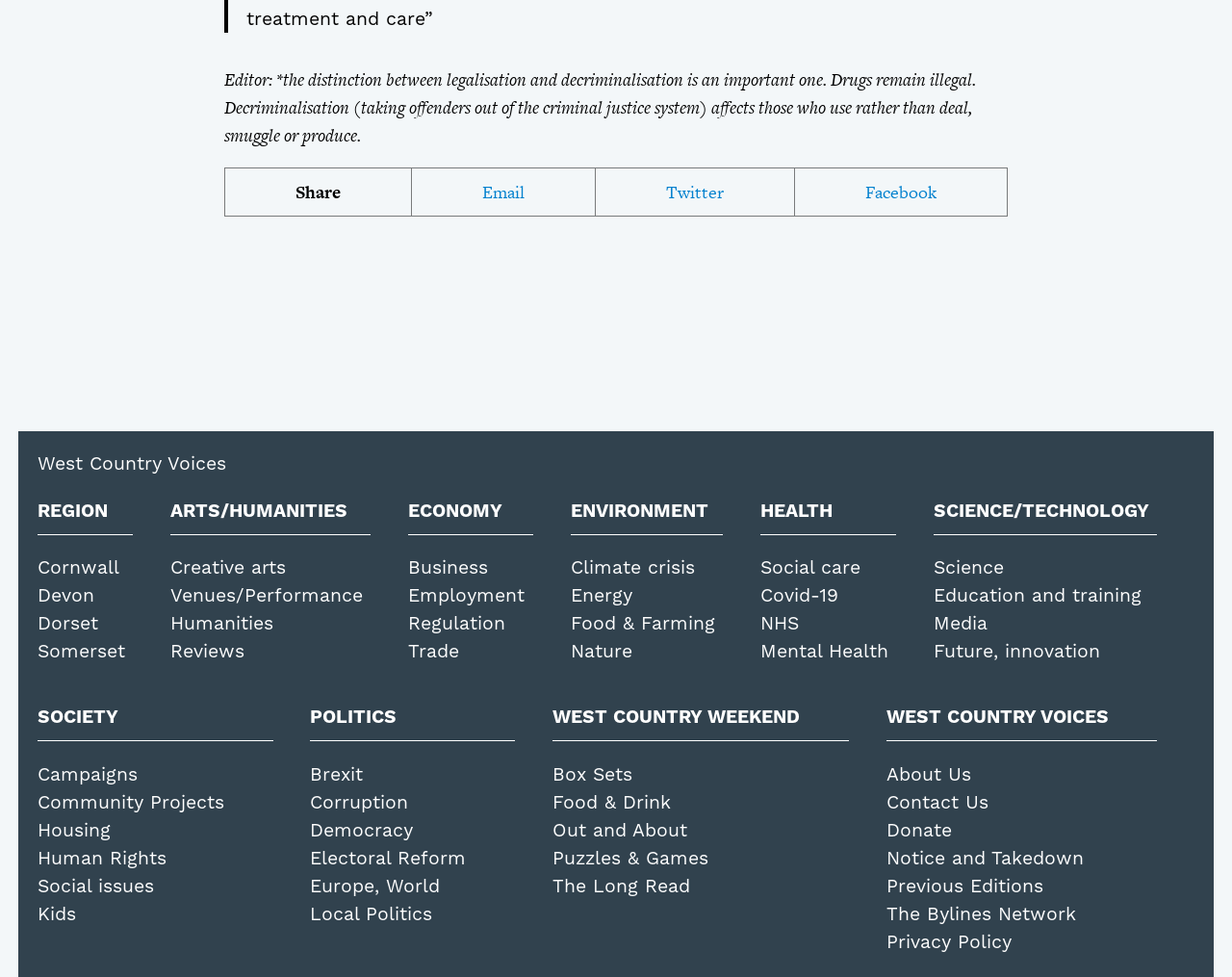Please respond to the question with a concise word or phrase:
What are the social media platforms to share the article?

Email, Twitter, Facebook